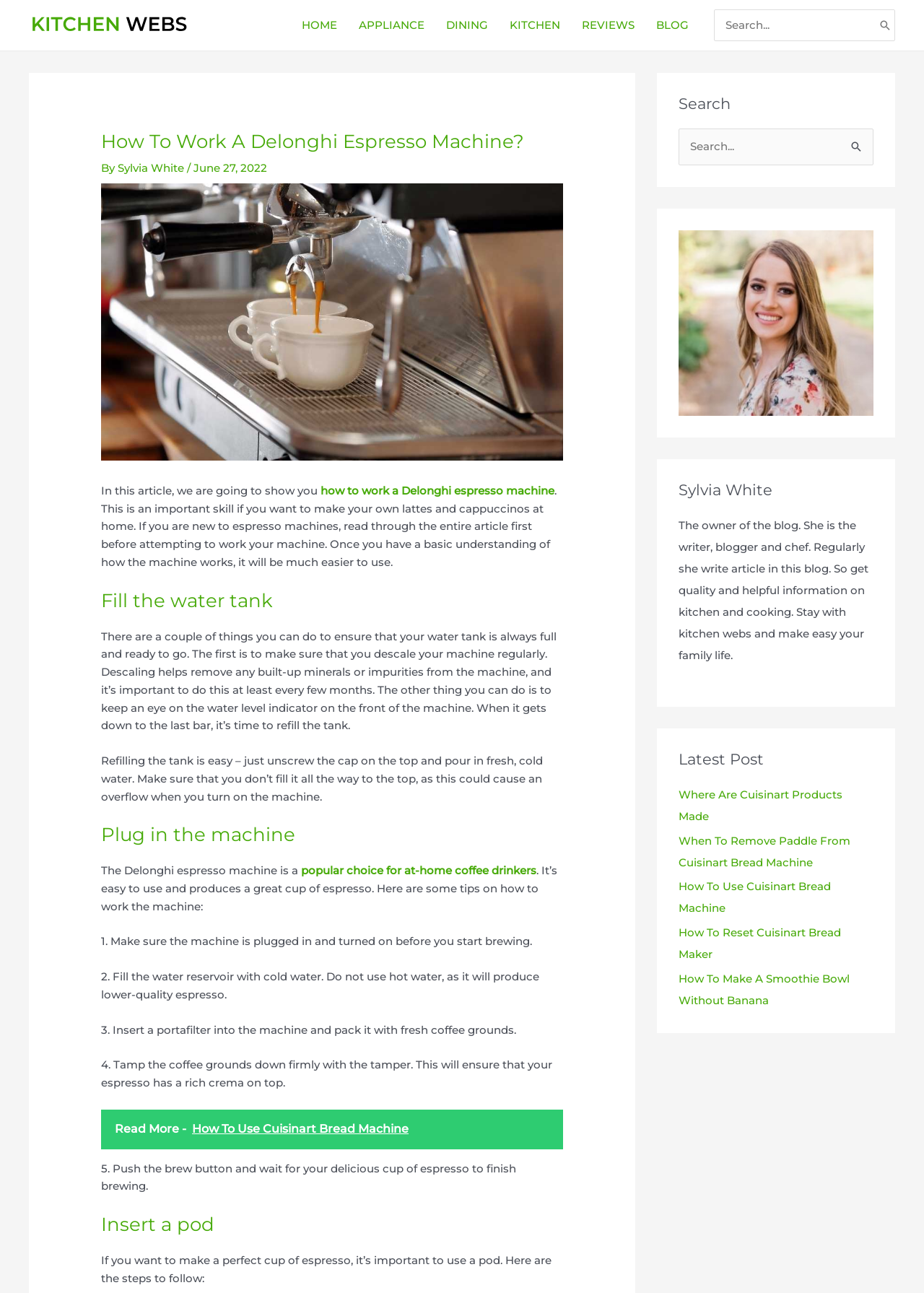What is the importance of tamping coffee grounds? Using the information from the screenshot, answer with a single word or phrase.

Rich crema on top